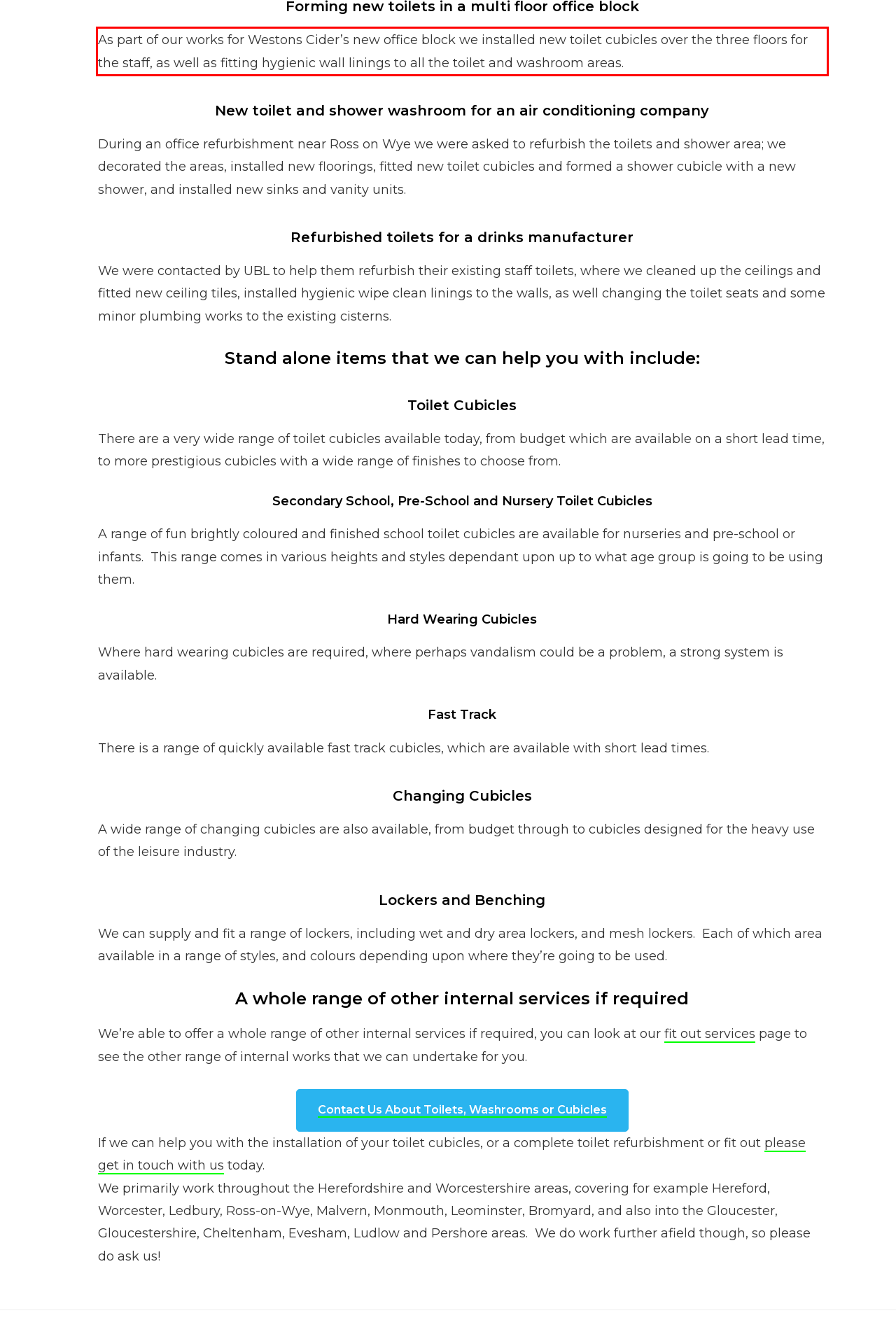In the screenshot of the webpage, find the red bounding box and perform OCR to obtain the text content restricted within this red bounding box.

As part of our works for Westons Cider’s new office block we installed new toilet cubicles over the three floors for the staff, as well as fitting hygienic wall linings to all the toilet and washroom areas.